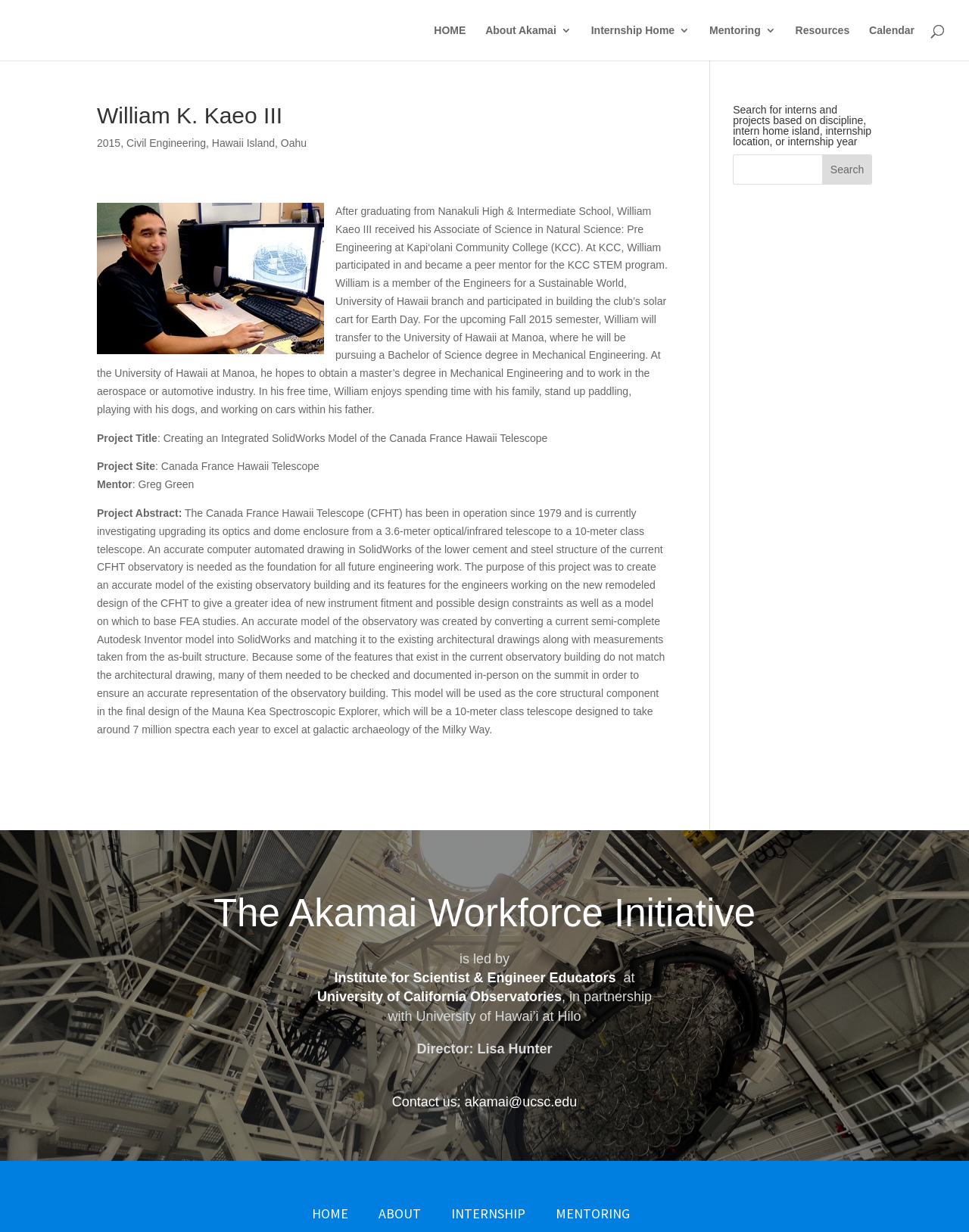Could you determine the bounding box coordinates of the clickable element to complete the instruction: "Contact the Akamai Workforce Initiative"? Provide the coordinates as four float numbers between 0 and 1, i.e., [left, top, right, bottom].

[0.39, 0.872, 0.61, 0.917]